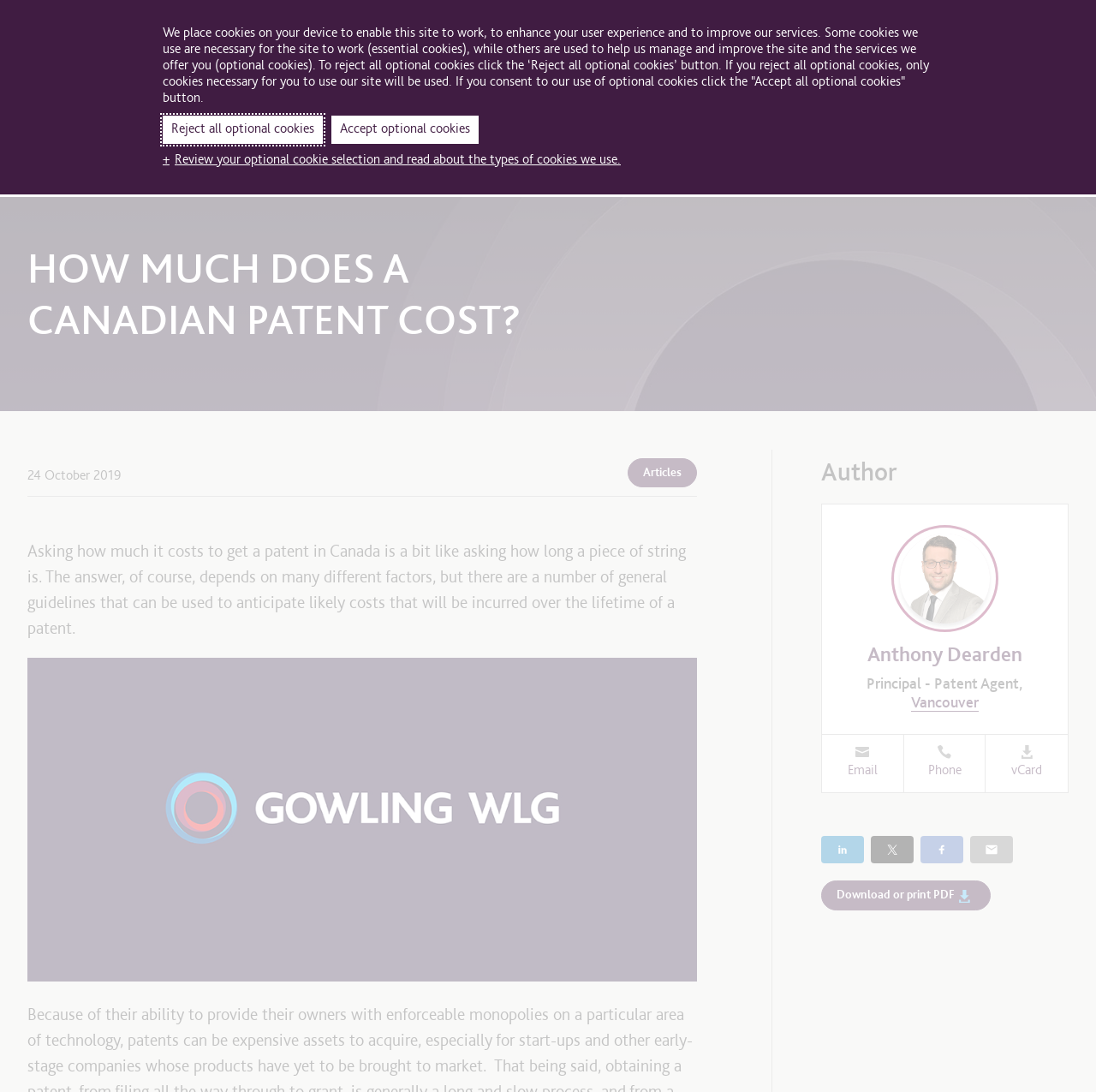Look at the image and give a detailed response to the following question: What is the date of the article?

The date of the article can be found by looking at the section where it says '24 October 2019', which is located near the top of the webpage, indicating that the article was published on this date.